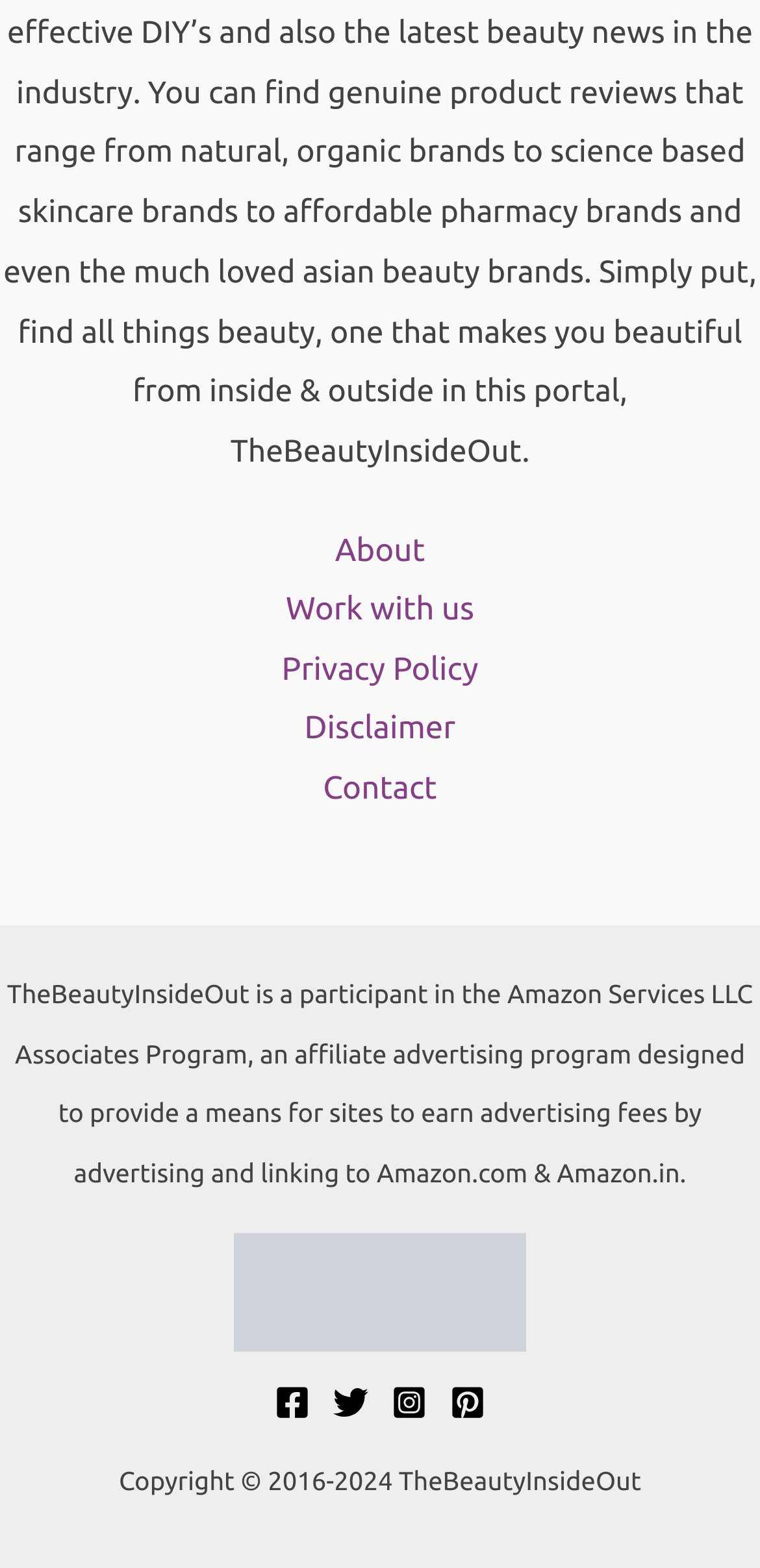Locate the bounding box of the UI element described by: "Privacy Policy" in the given webpage screenshot.

[0.319, 0.408, 0.681, 0.446]